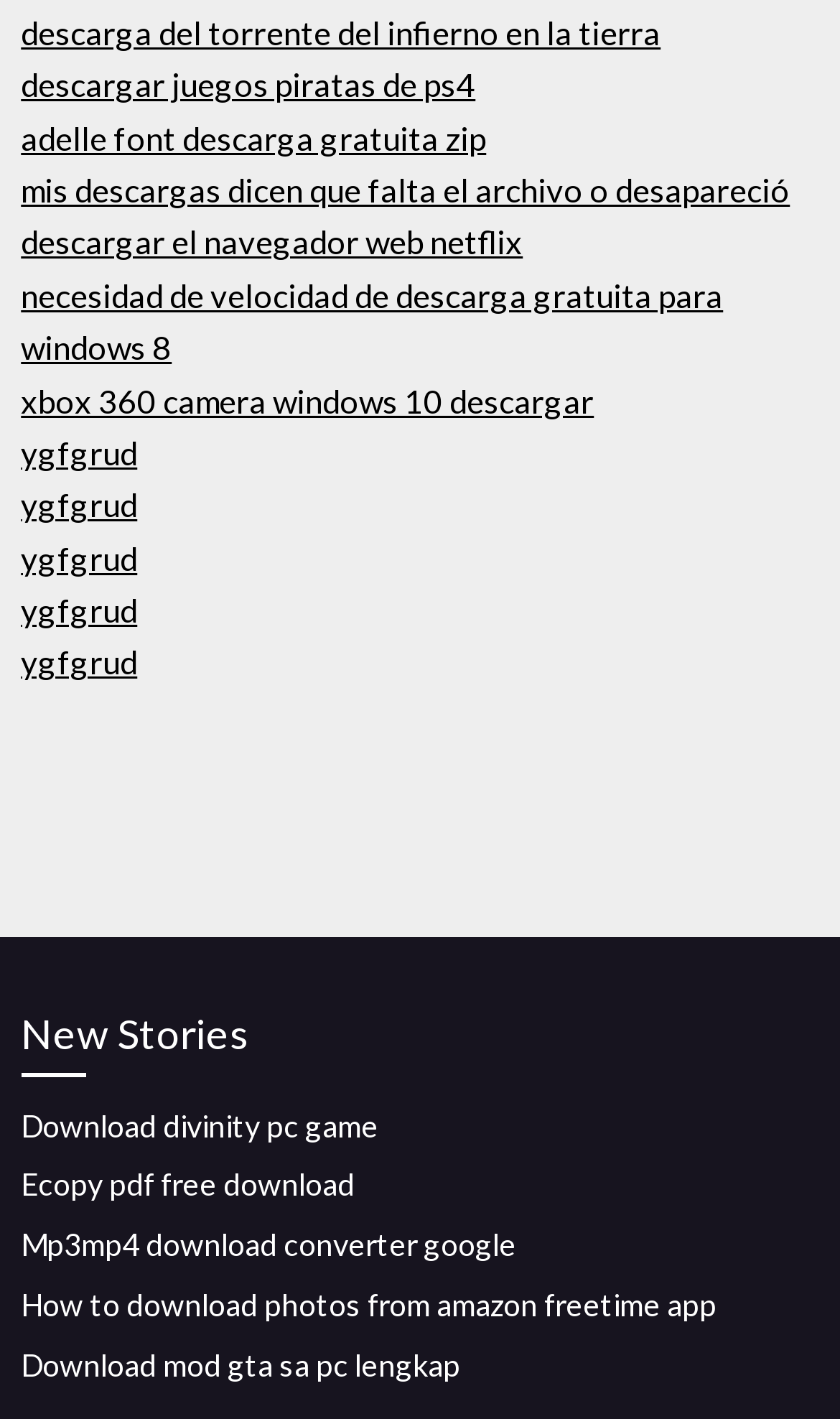What is the format of the 'ygfgrud' links?
Please provide a single word or phrase as your answer based on the screenshot.

Unknown